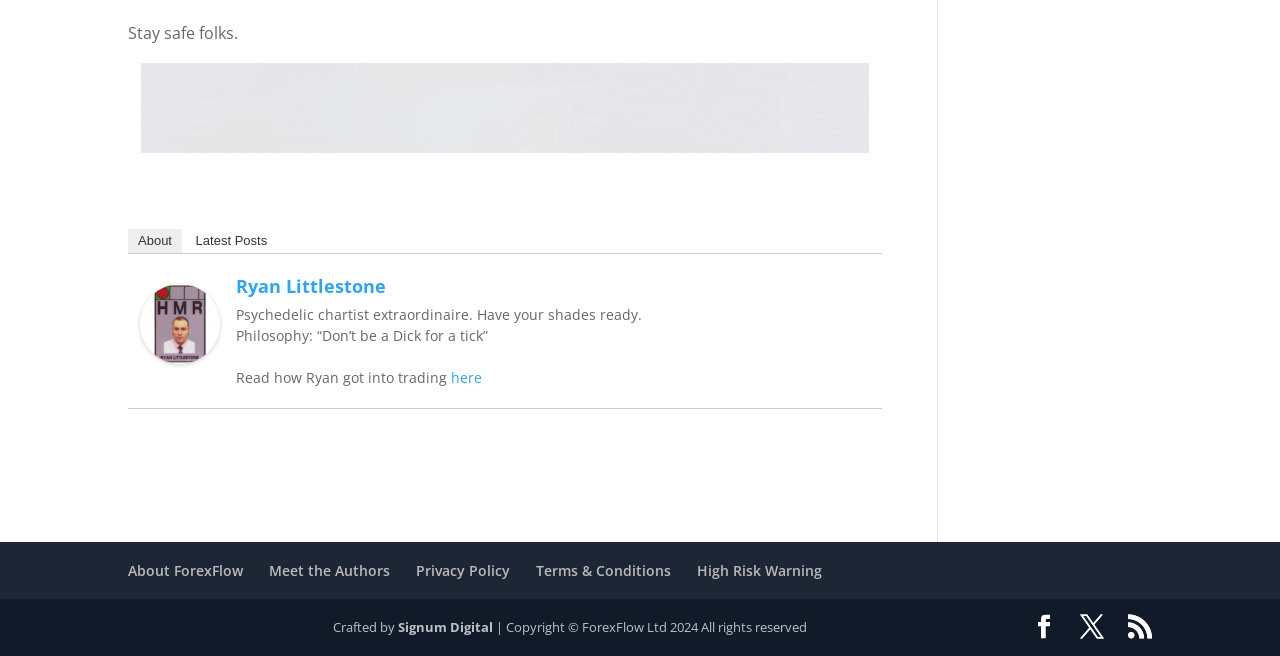Please identify the bounding box coordinates of the area I need to click to accomplish the following instruction: "Read more about Ryan Littlestone".

[0.109, 0.516, 0.172, 0.55]